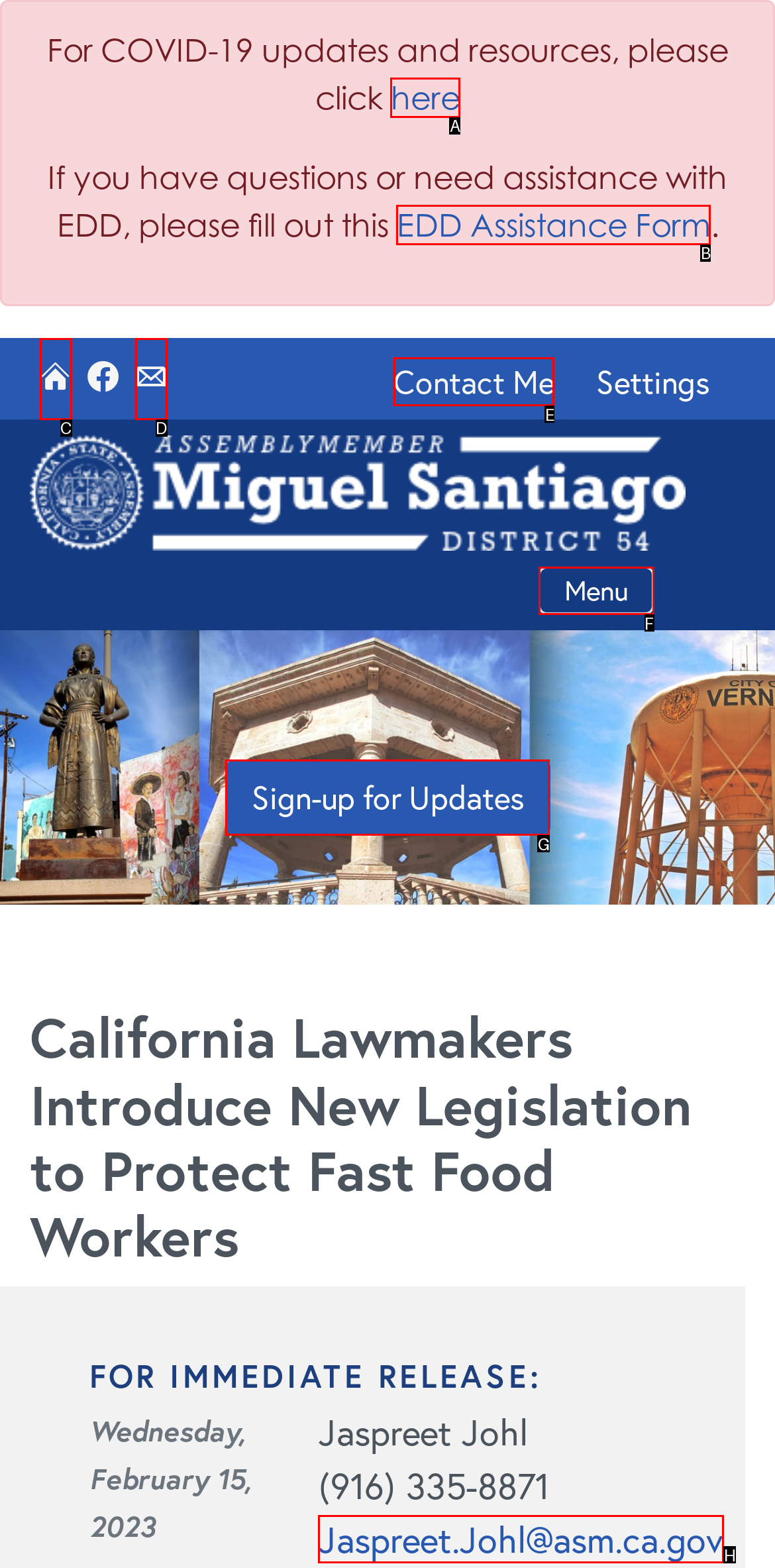Determine which letter corresponds to the UI element to click for this task: View 업소 구인 구직
Respond with the letter from the available options.

None